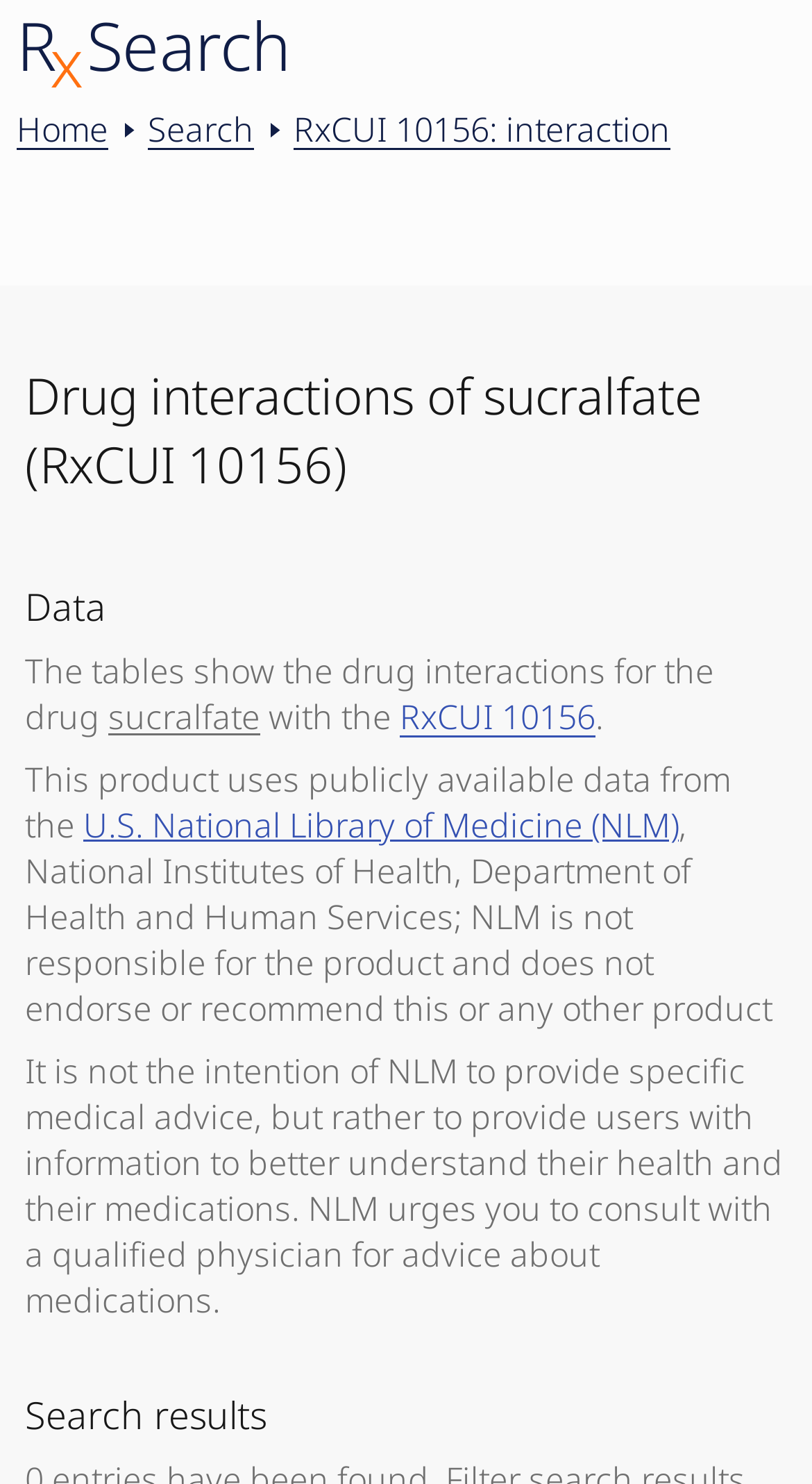Please find the bounding box coordinates (top-left x, top-left y, bottom-right x, bottom-right y) in the screenshot for the UI element described as follows: Search

[0.182, 0.072, 0.313, 0.102]